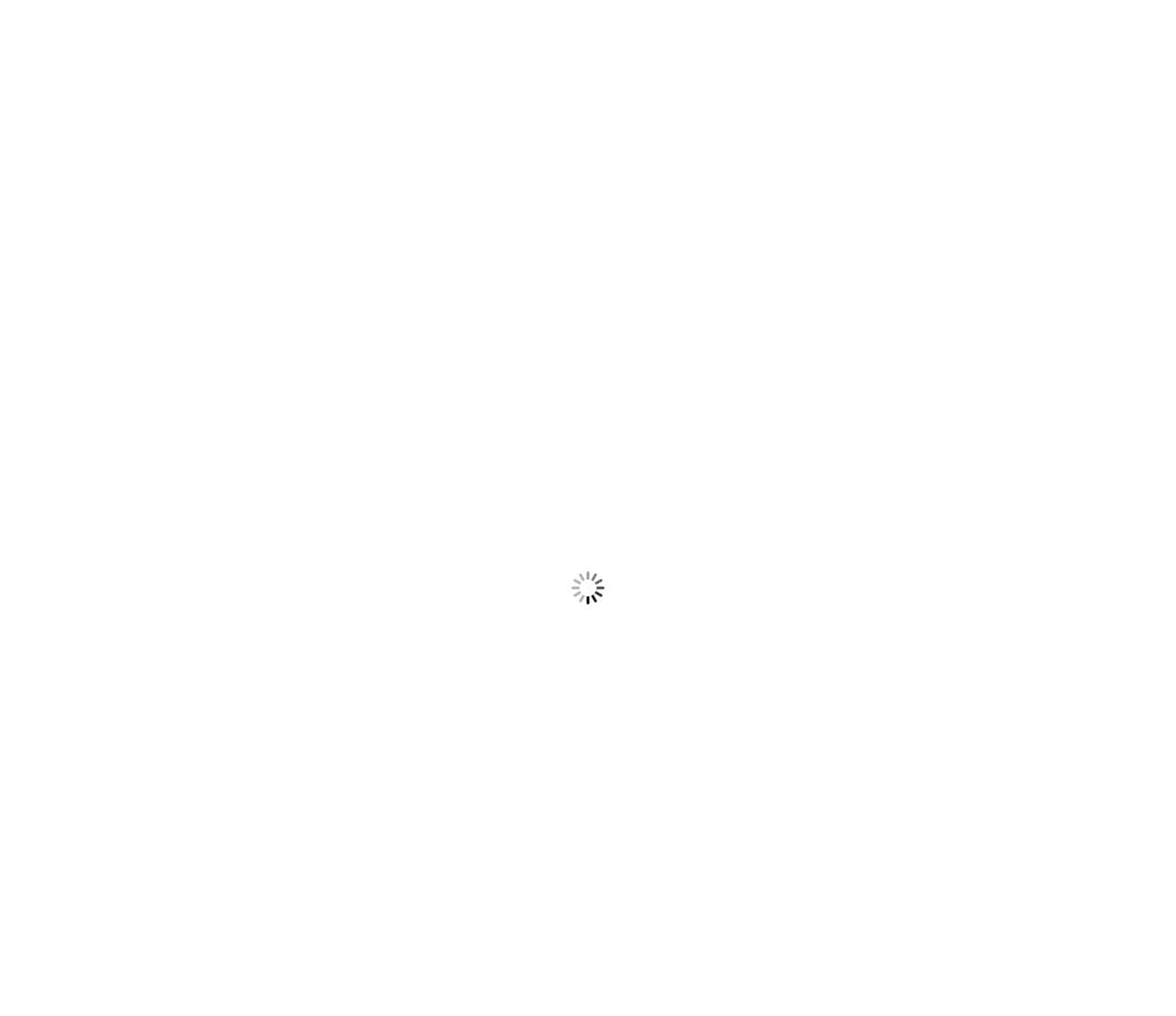Determine the bounding box coordinates for the UI element matching this description: "What's New".

None